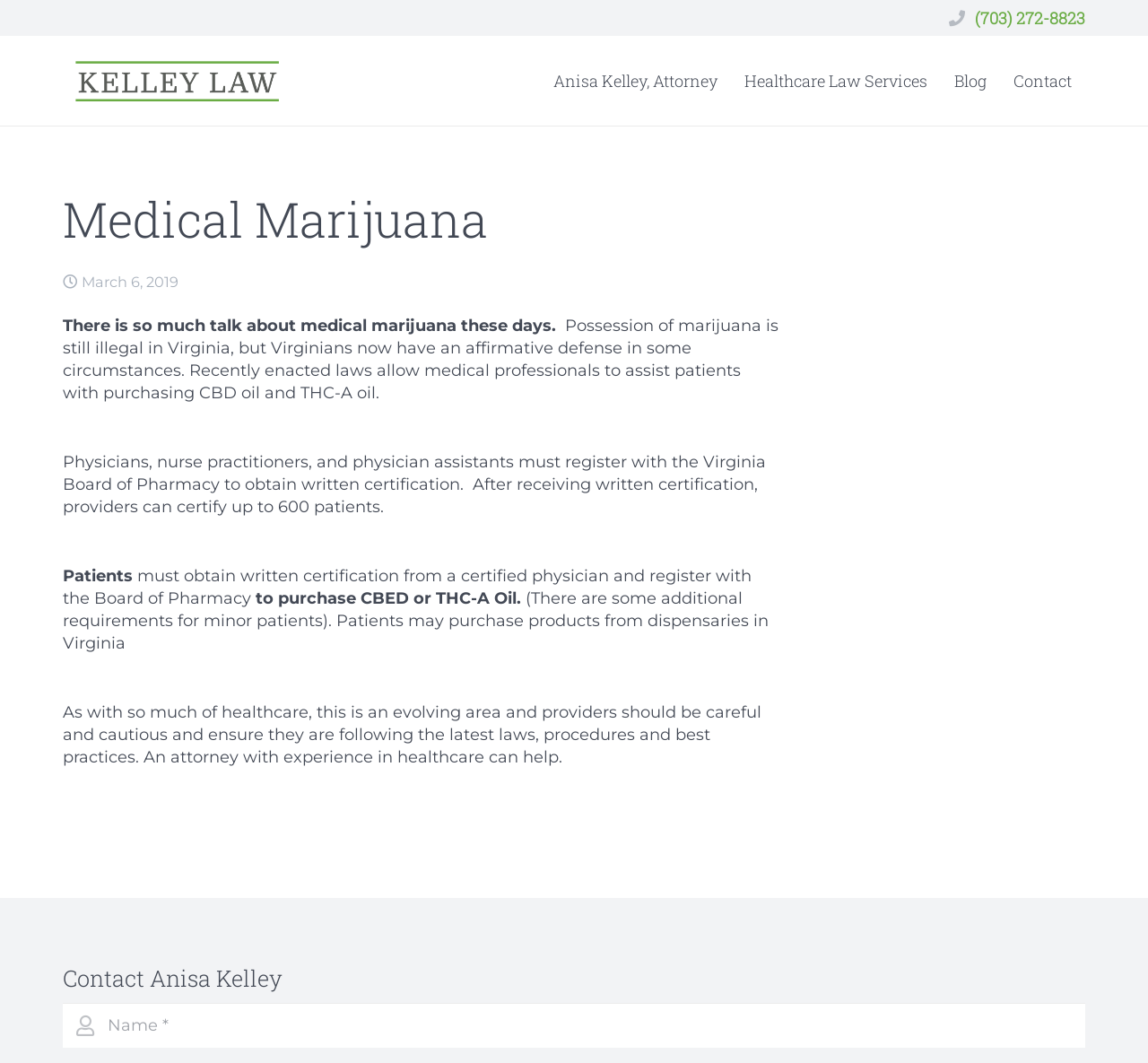Who can assist patients with purchasing CBD oil and THC-A oil?
Provide an in-depth answer to the question, covering all aspects.

According to the article, medical professionals, including physicians, nurse practitioners, and physician assistants, can assist patients with purchasing CBD oil and THC-A oil after registering with the Virginia Board of Pharmacy.